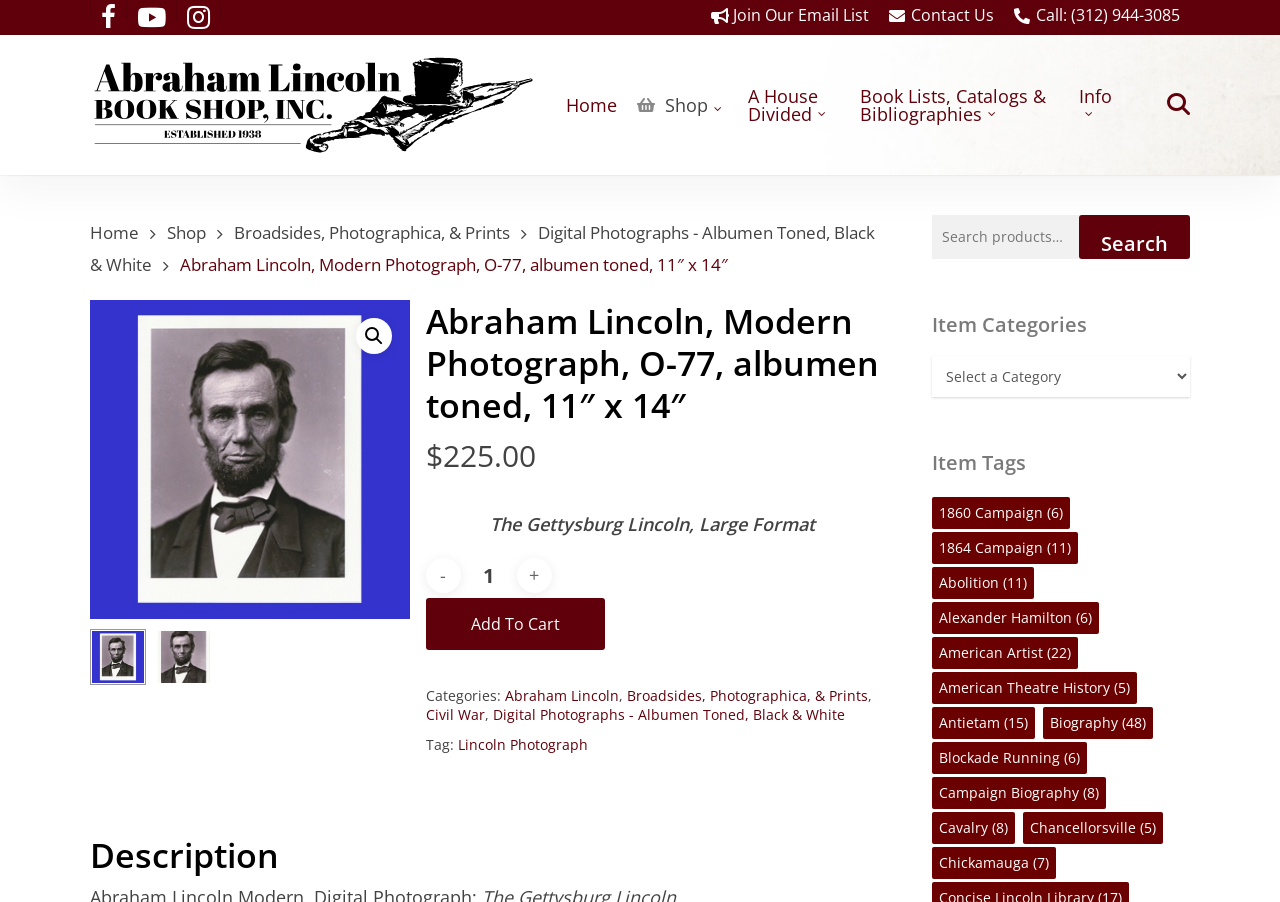Observe the image and answer the following question in detail: What is the search function for?

I found the answer by looking at the search bar, which is located at the top-right corner of the webpage, and is used to search for products.